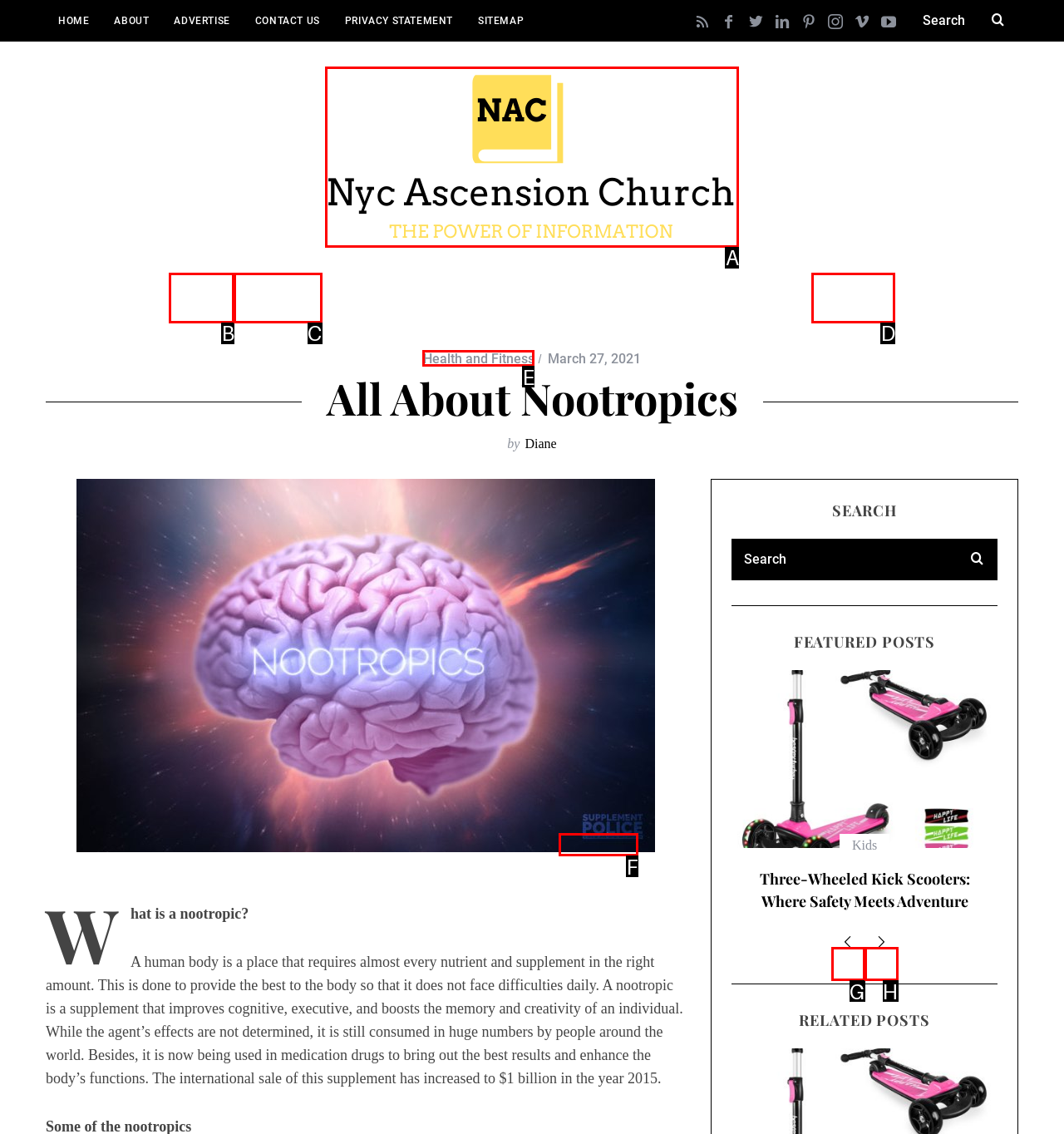Select the HTML element that should be clicked to accomplish the task: Read about HEALTH and FITNESS Reply with the corresponding letter of the option.

E